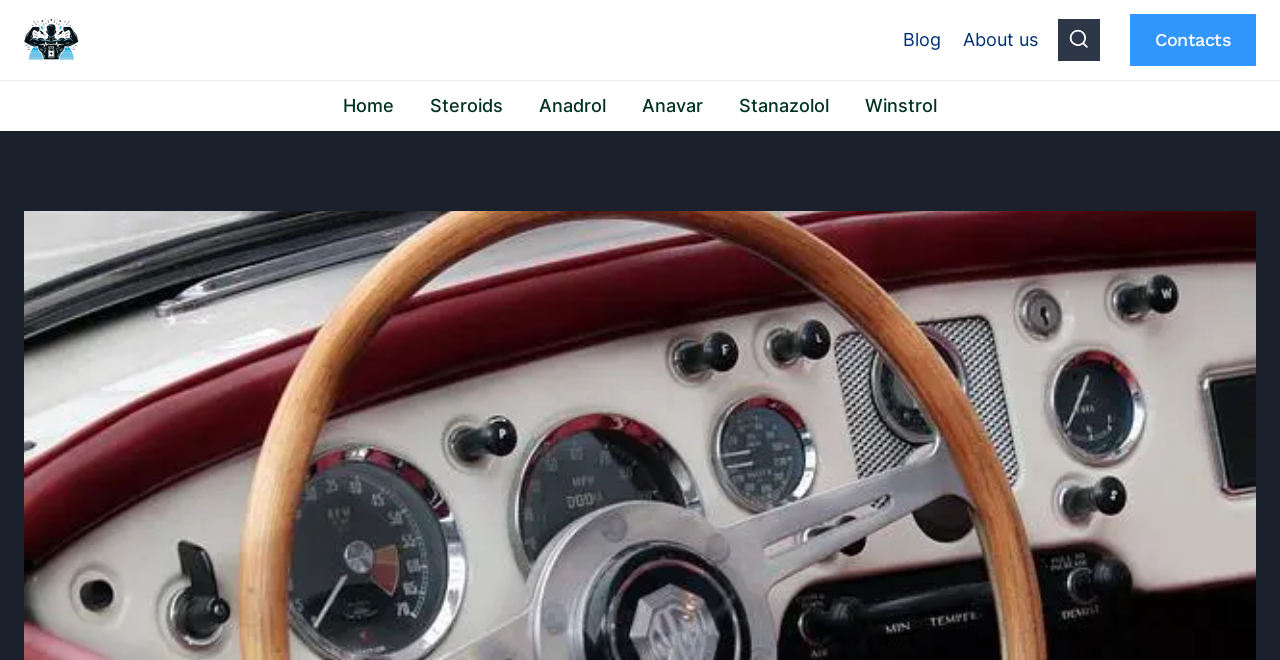Please provide the bounding box coordinates for the element that needs to be clicked to perform the instruction: "go to home page". The coordinates must consist of four float numbers between 0 and 1, formatted as [left, top, right, bottom].

[0.254, 0.123, 0.322, 0.199]